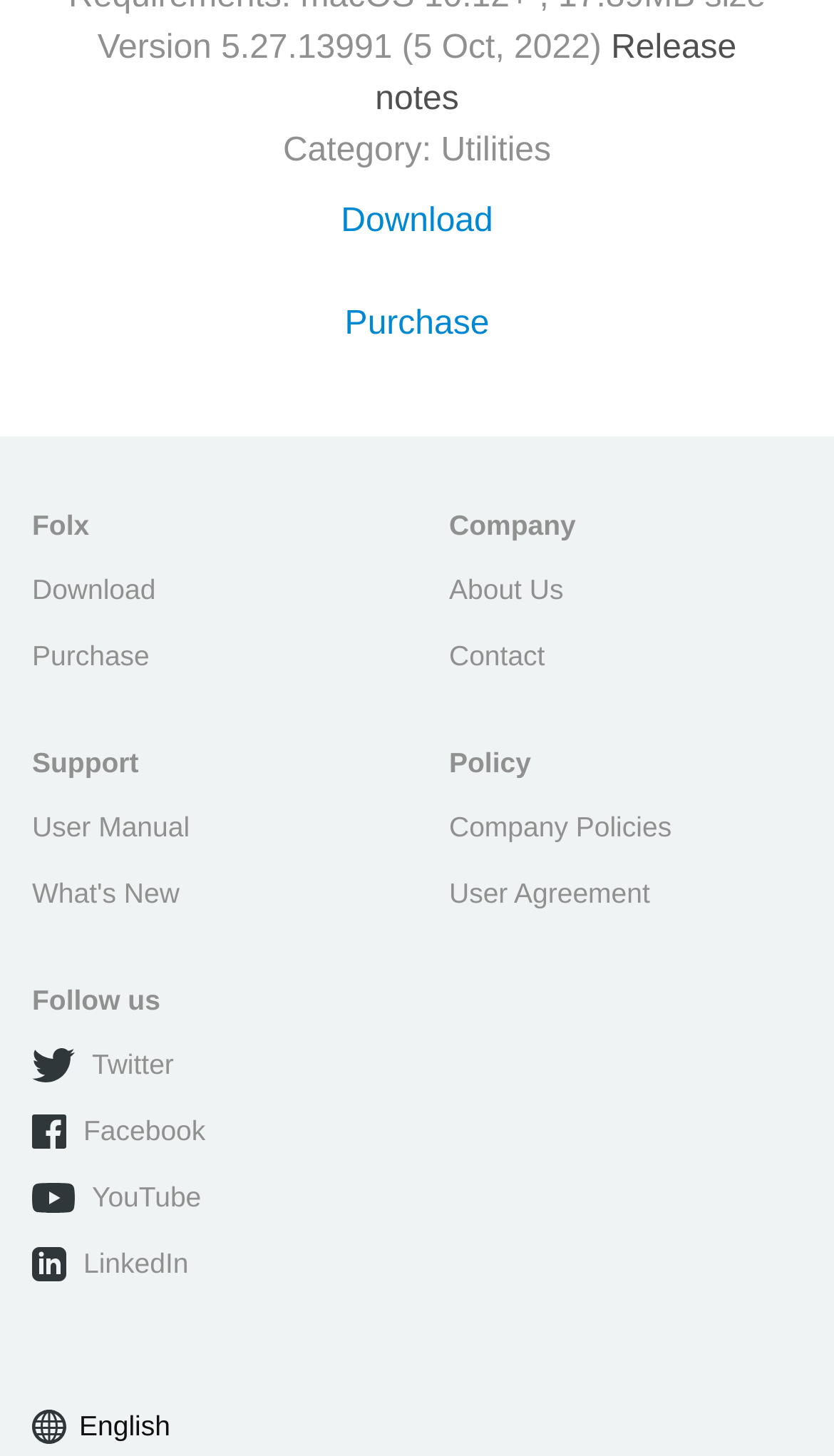Determine the bounding box coordinates of the section I need to click to execute the following instruction: "Purchase the software". Provide the coordinates as four float numbers between 0 and 1, i.e., [left, top, right, bottom].

[0.413, 0.195, 0.587, 0.25]